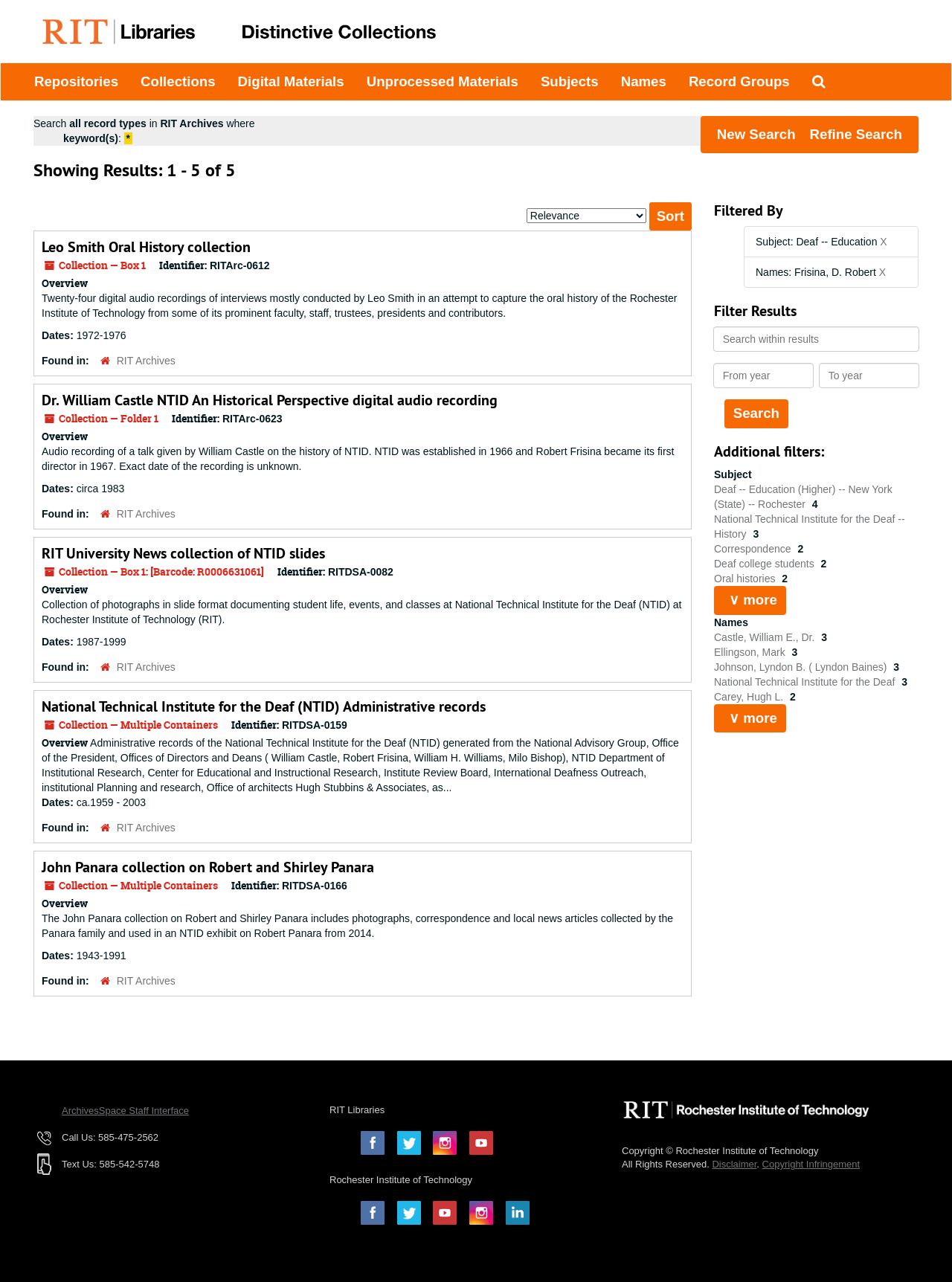Find the bounding box coordinates for the UI element that matches this description: "Carey, Hugh L.".

[0.75, 0.539, 0.826, 0.548]